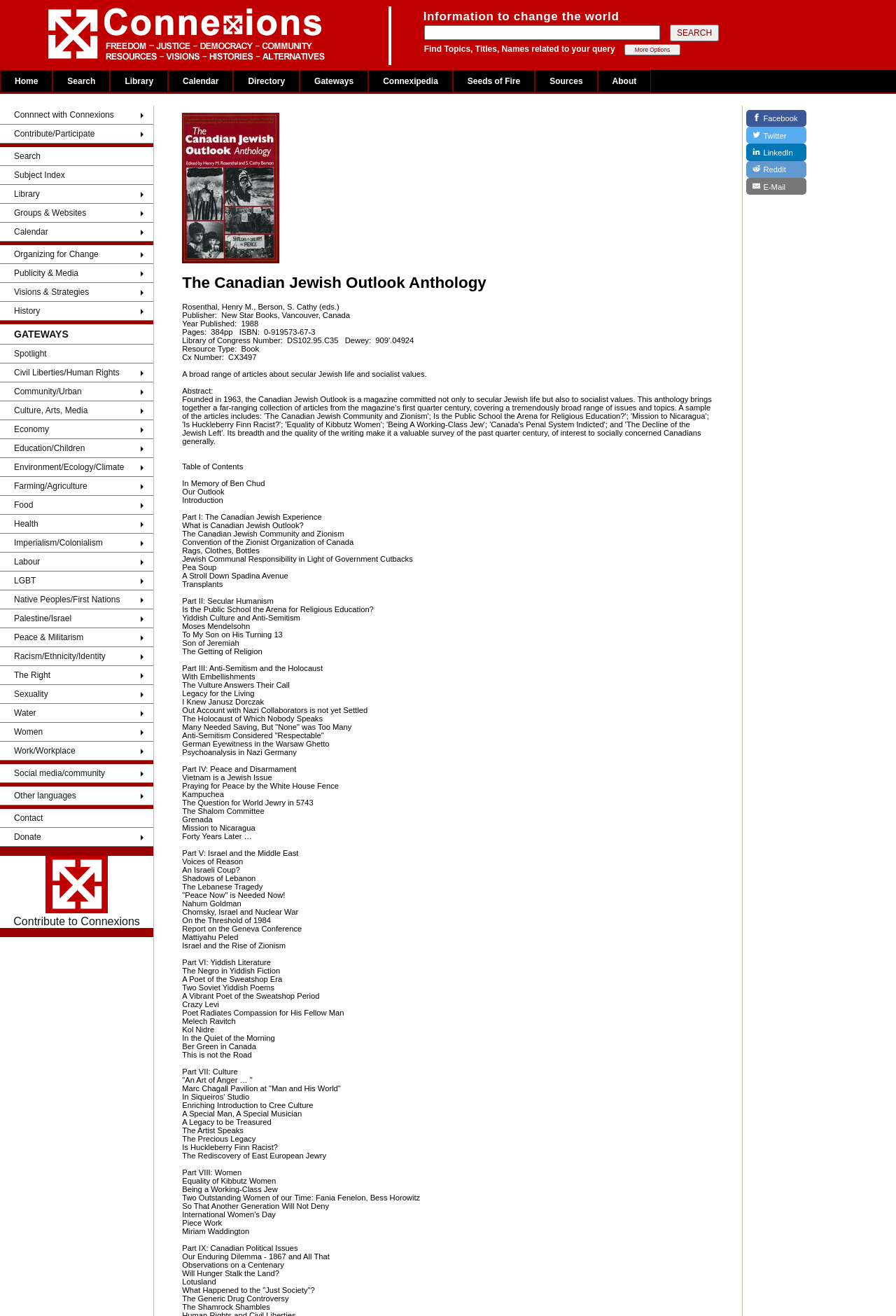Answer the question briefly using a single word or phrase: 
What is the purpose of the textbox?

Search